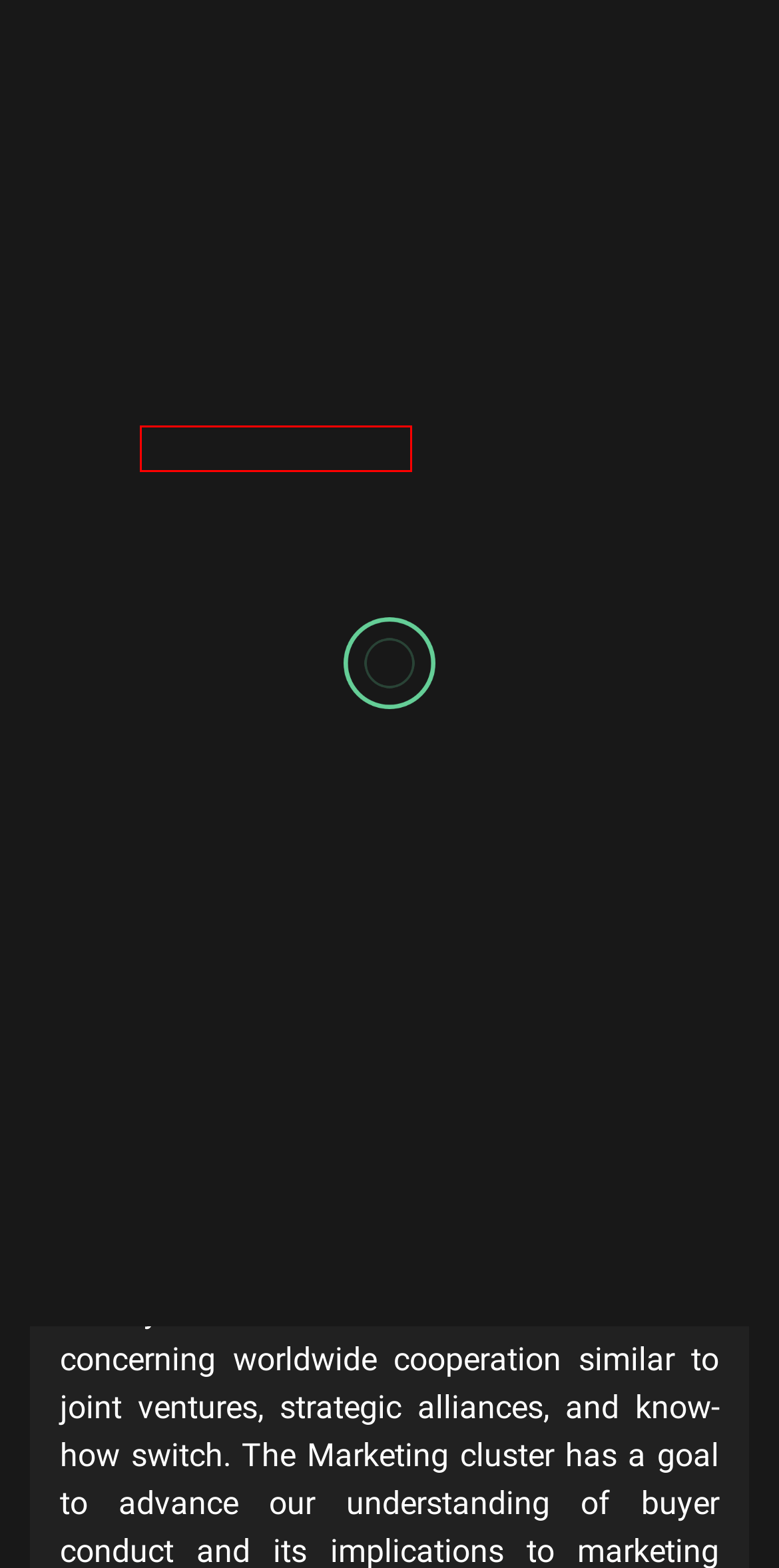You are given a screenshot depicting a webpage with a red bounding box around a UI element. Select the description that best corresponds to the new webpage after clicking the selected element. Here are the choices:
A. Associated Press News: Breaking News, Newest Headlines And Videos - LACCM
B. LACCM - Information about Business World News
C. Real Estate News In Canada - LACCM
D. Business Marketing Archives - LACCM
E. 13 New Motels Within The Caribbean To Go To - LACCM
F. Finance Archives - LACCM
G. Business Plan Archives - LACCM
H. Bc Real Estate News, Videos & Articles - LACCM

D